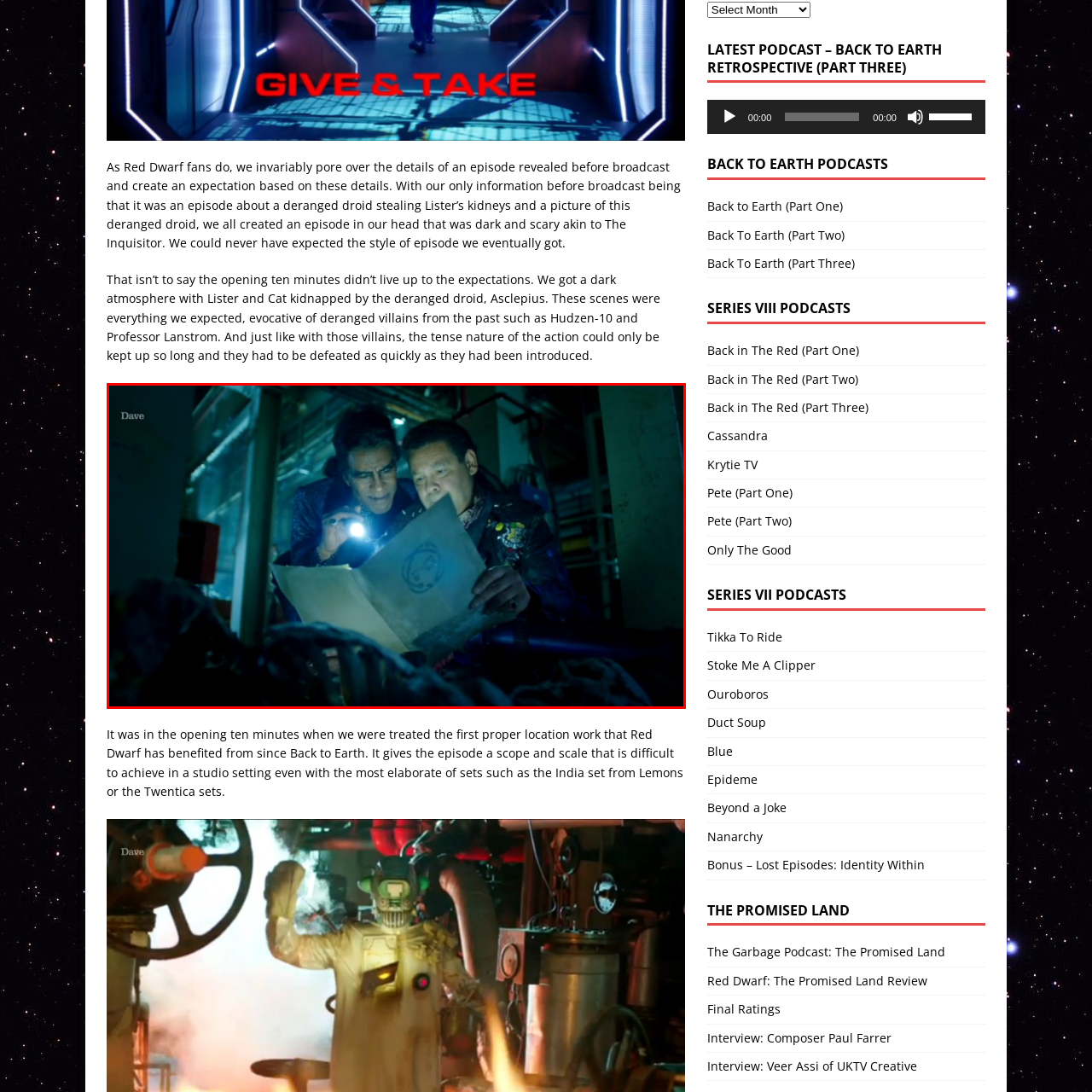Observe the visual content surrounded by a red rectangle, What is on the document? Respond using just one word or a short phrase.

An emblem or insignia